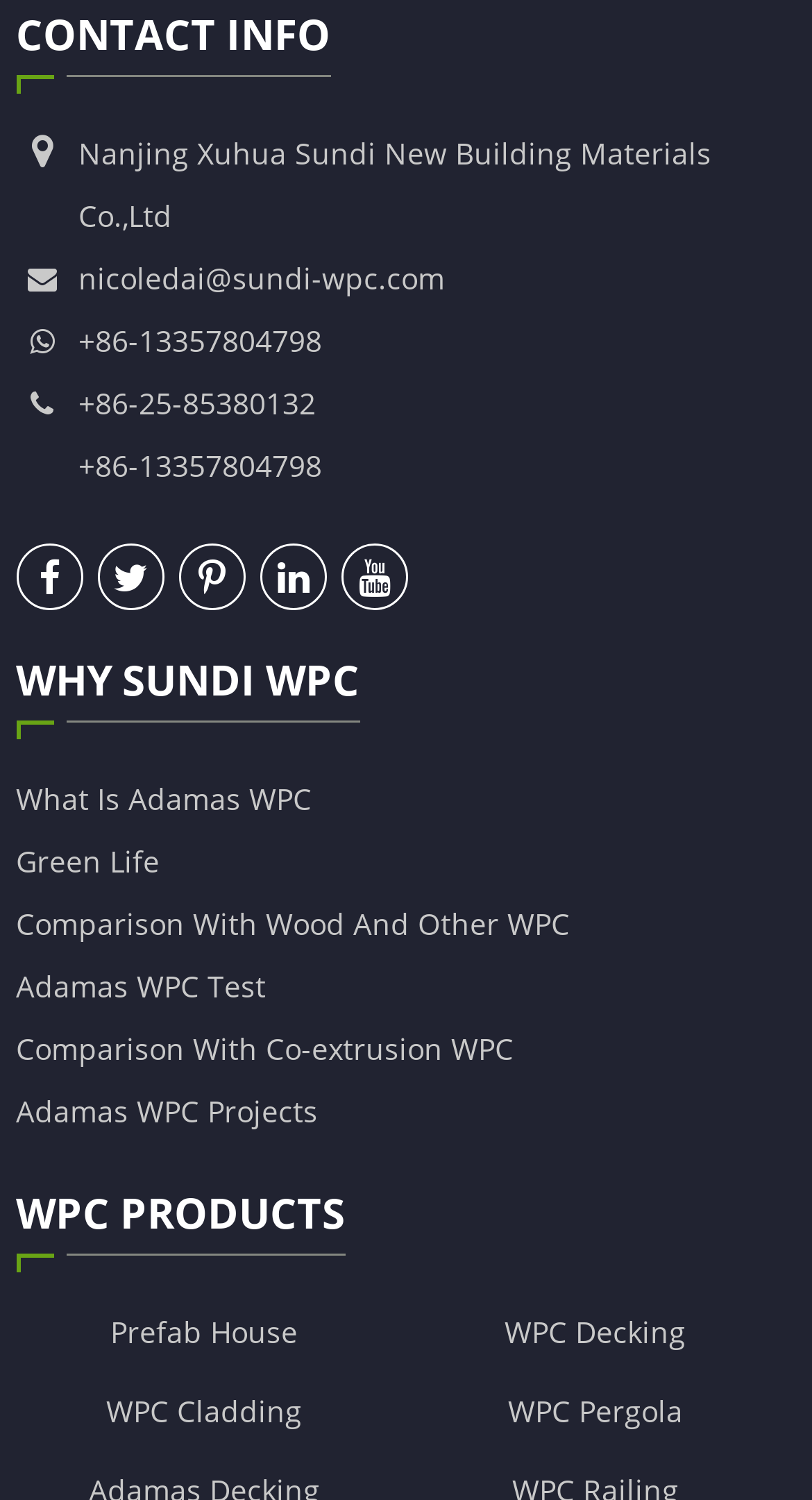Could you find the bounding box coordinates of the clickable area to complete this instruction: "View contact information"?

[0.02, 0.004, 0.407, 0.051]